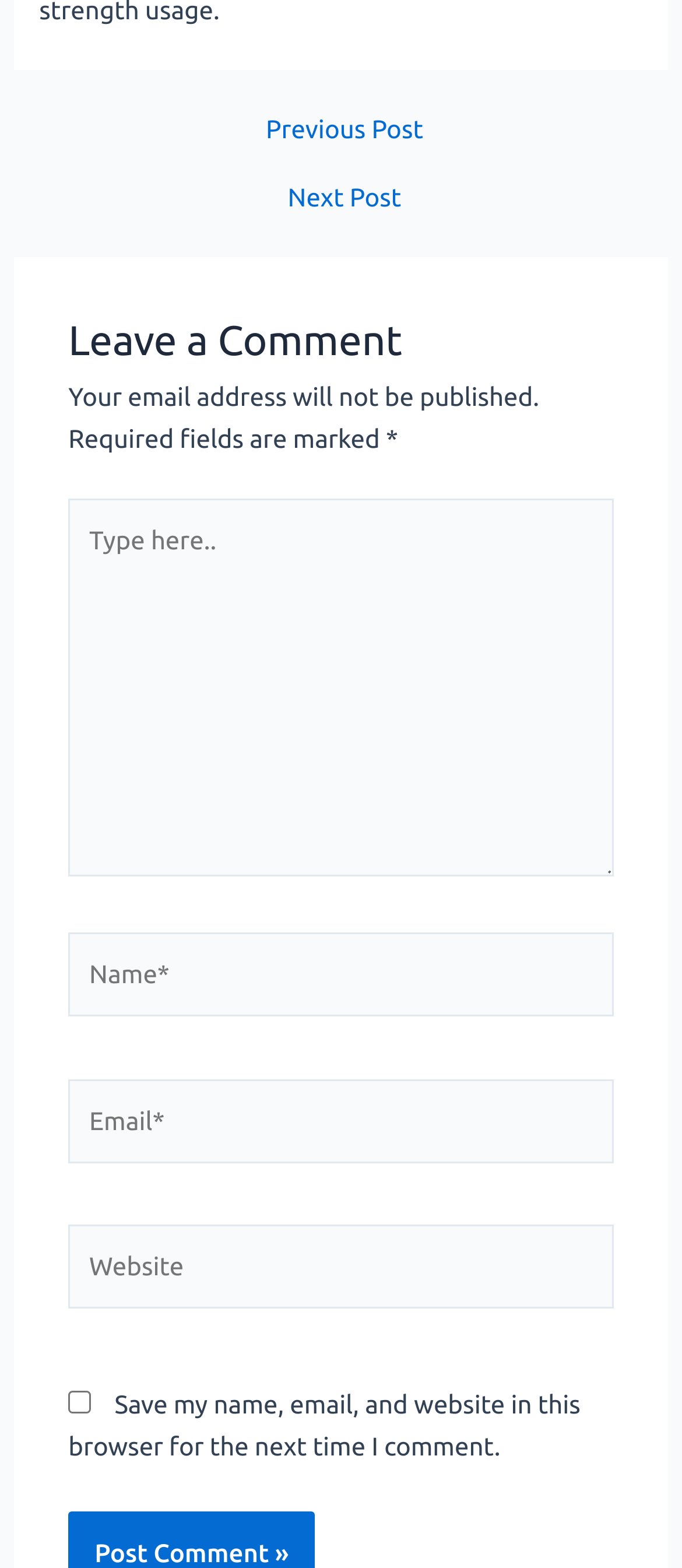What is the function of the checkbox?
Please give a detailed and elaborate answer to the question.

The checkbox is labeled 'Save my name, email, and website in this browser for the next time I comment.' This suggests that checking this box will allow the website to store the user's name, email, and website information for future comments, making it easier for the user to comment again.